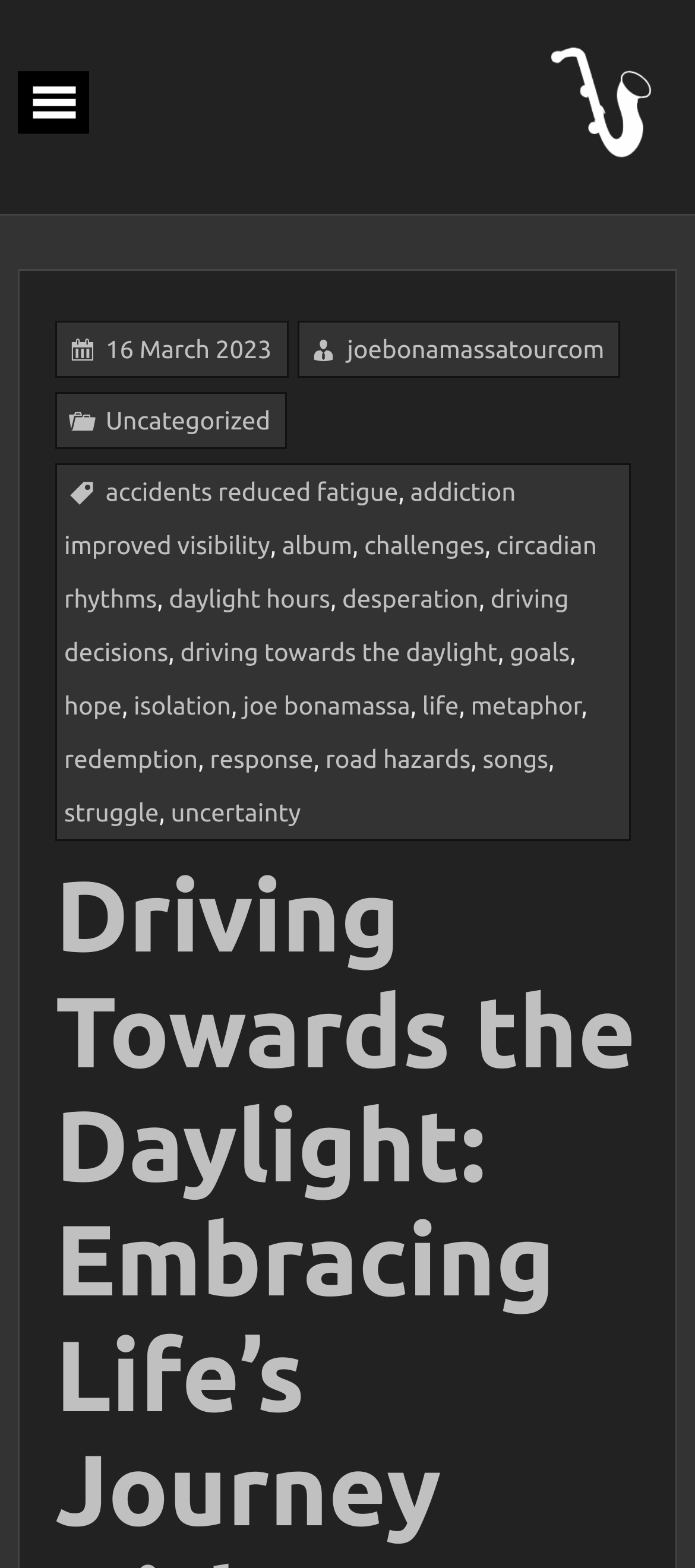Please locate and retrieve the main header text of the webpage.

Driving Towards the Daylight: Embracing Life’s Journey with Courage and Hope